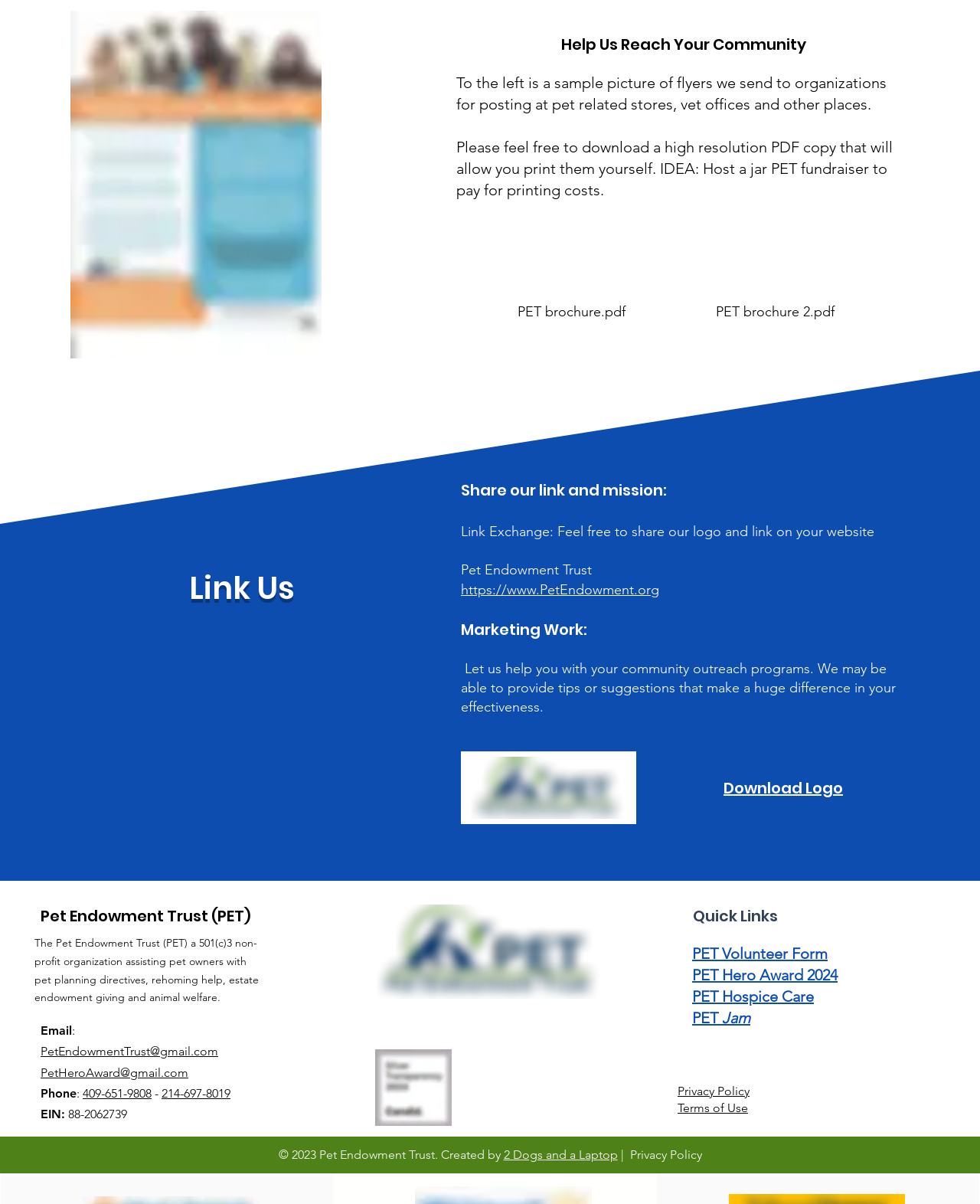Select the bounding box coordinates of the element I need to click to carry out the following instruction: "Visit the Pet Endowment Trust website".

[0.47, 0.483, 0.673, 0.497]